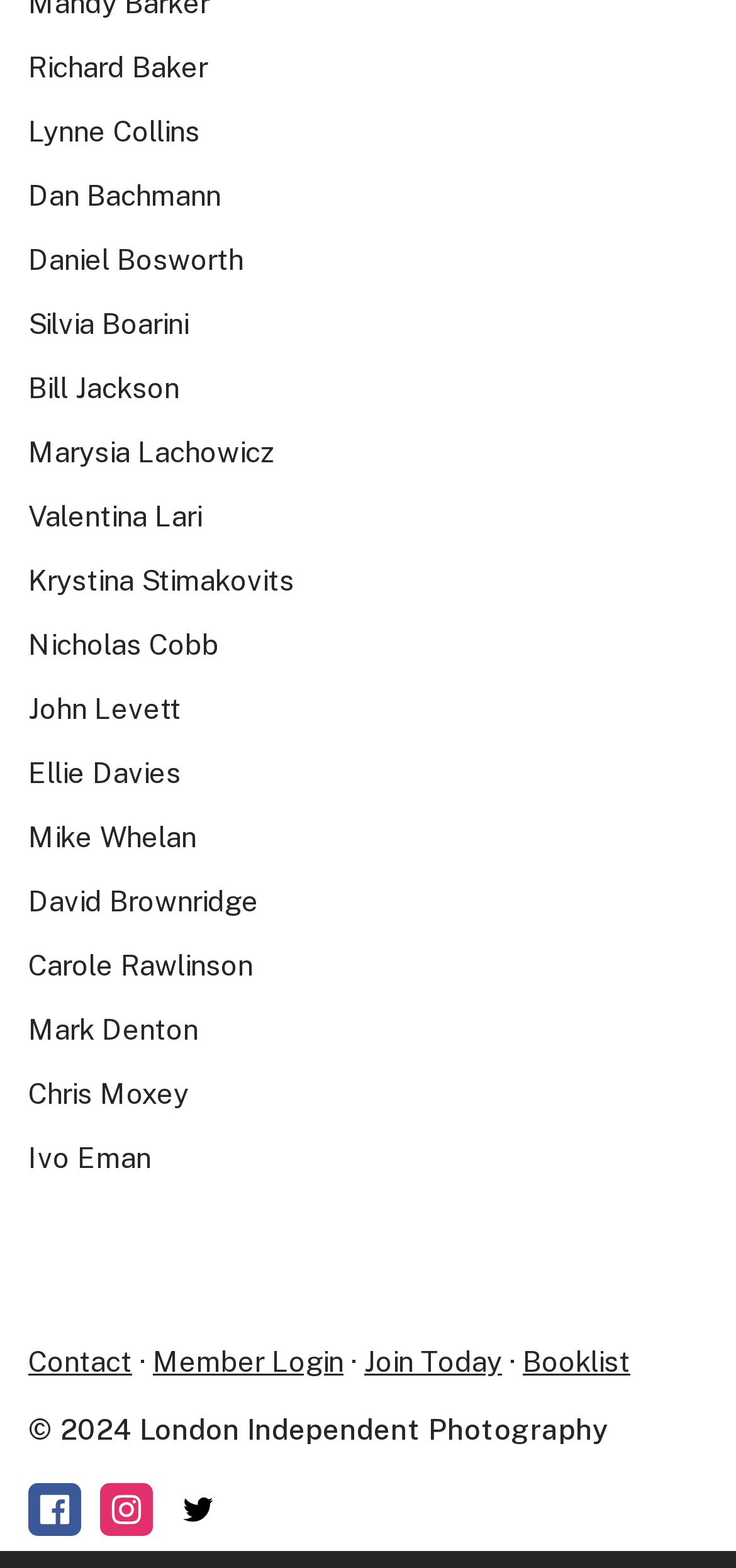How many links are there in the main section?
Using the image as a reference, give an elaborate response to the question.

I counted the number of links in the main section, which starts from 'Richard Baker' and ends at 'Ivo Eman', and found 24 links.